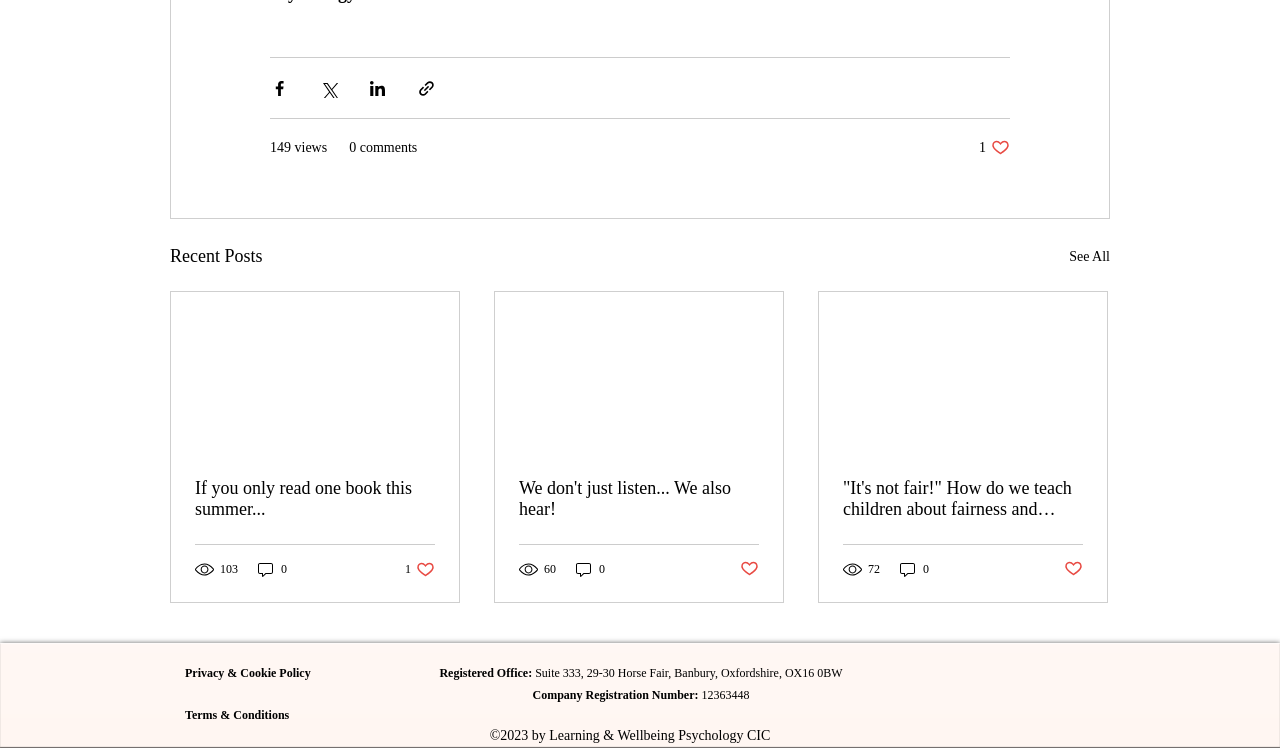Find the bounding box coordinates corresponding to the UI element with the description: "60". The coordinates should be formatted as [left, top, right, bottom], with values as floats between 0 and 1.

[0.405, 0.748, 0.436, 0.774]